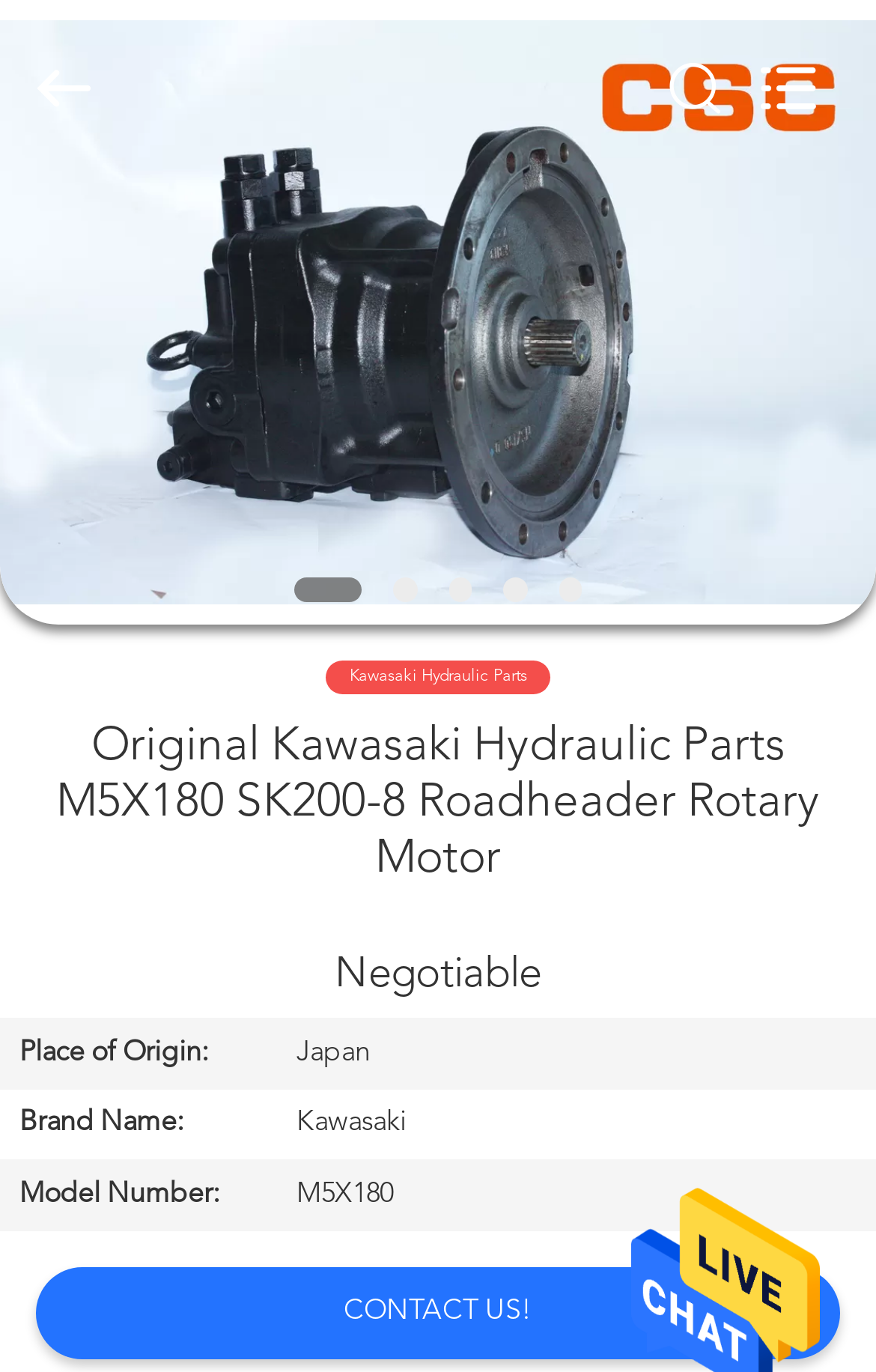What is the model number of the product?
Please craft a detailed and exhaustive response to the question.

By examining the table on the webpage, I found a row with a header 'Model Number:' and a cell with the value 'M5X180', which indicates the model number of the product.